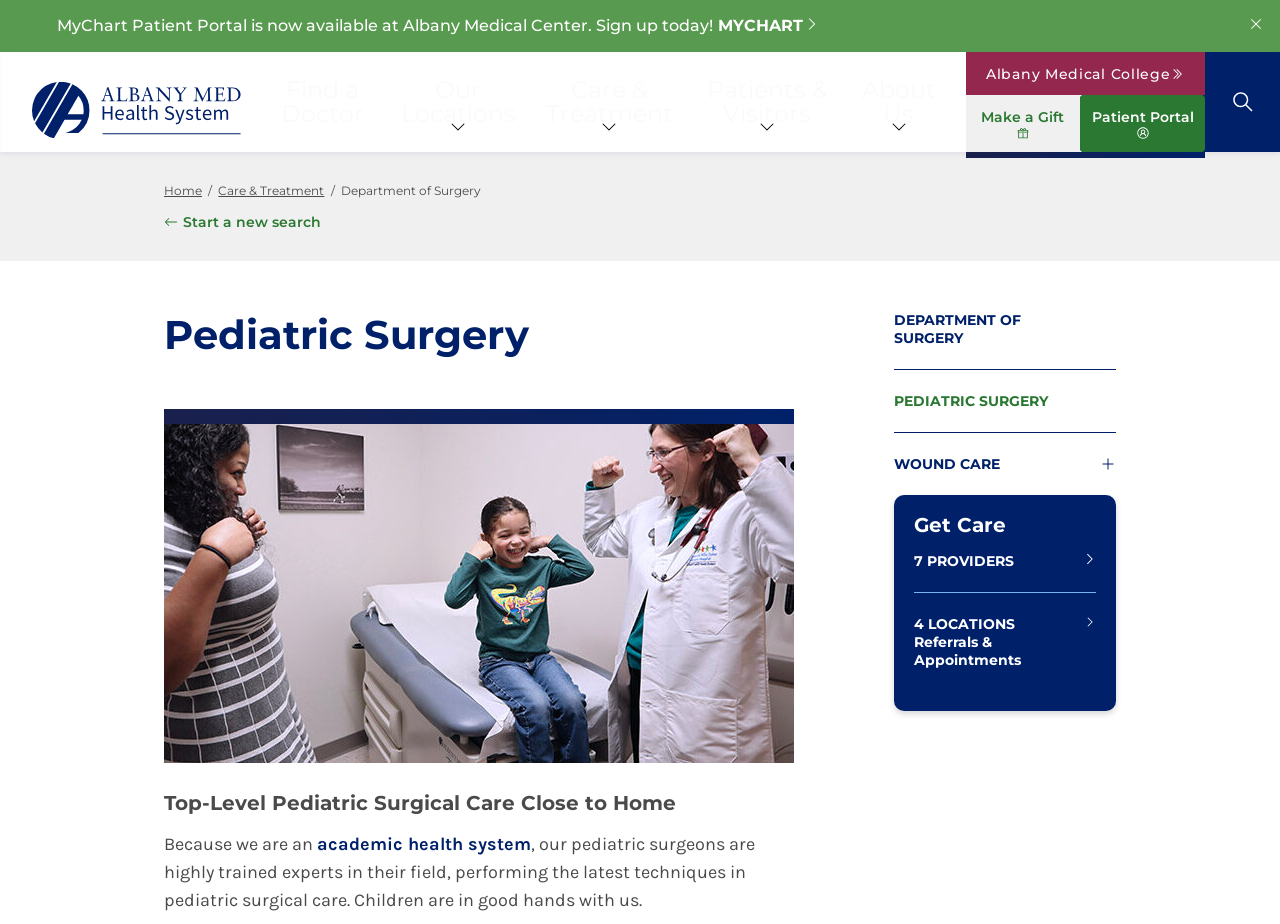Please find the bounding box coordinates of the element's region to be clicked to carry out this instruction: "Click on Iniciar sesión".

None